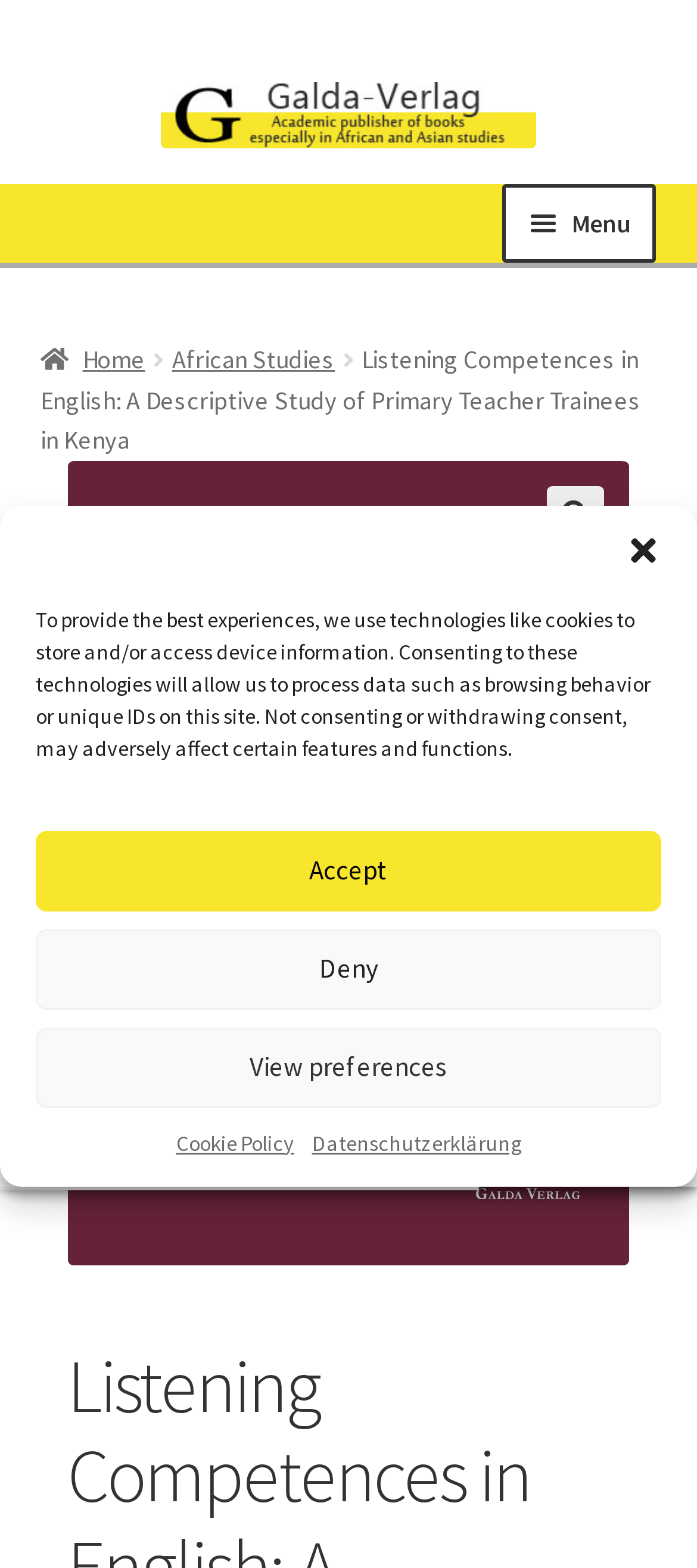What is the purpose of the button with the icon ?
From the image, respond using a single word or phrase.

Expand child menu